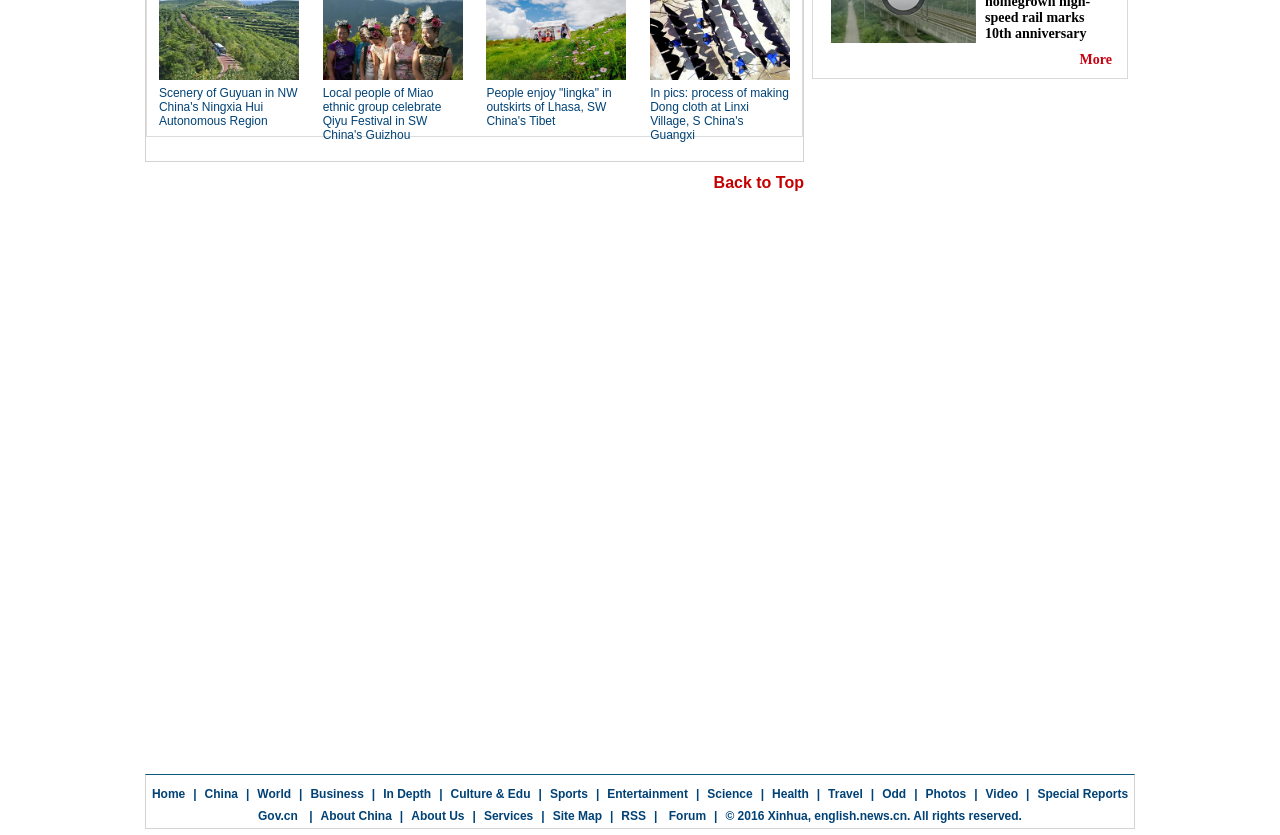Based on the element description Site Map, identify the bounding box coordinates for the UI element. The coordinates should be in the format (top-left x, top-left y, bottom-right x, bottom-right y) and within the 0 to 1 range.

[0.432, 0.969, 0.47, 0.986]